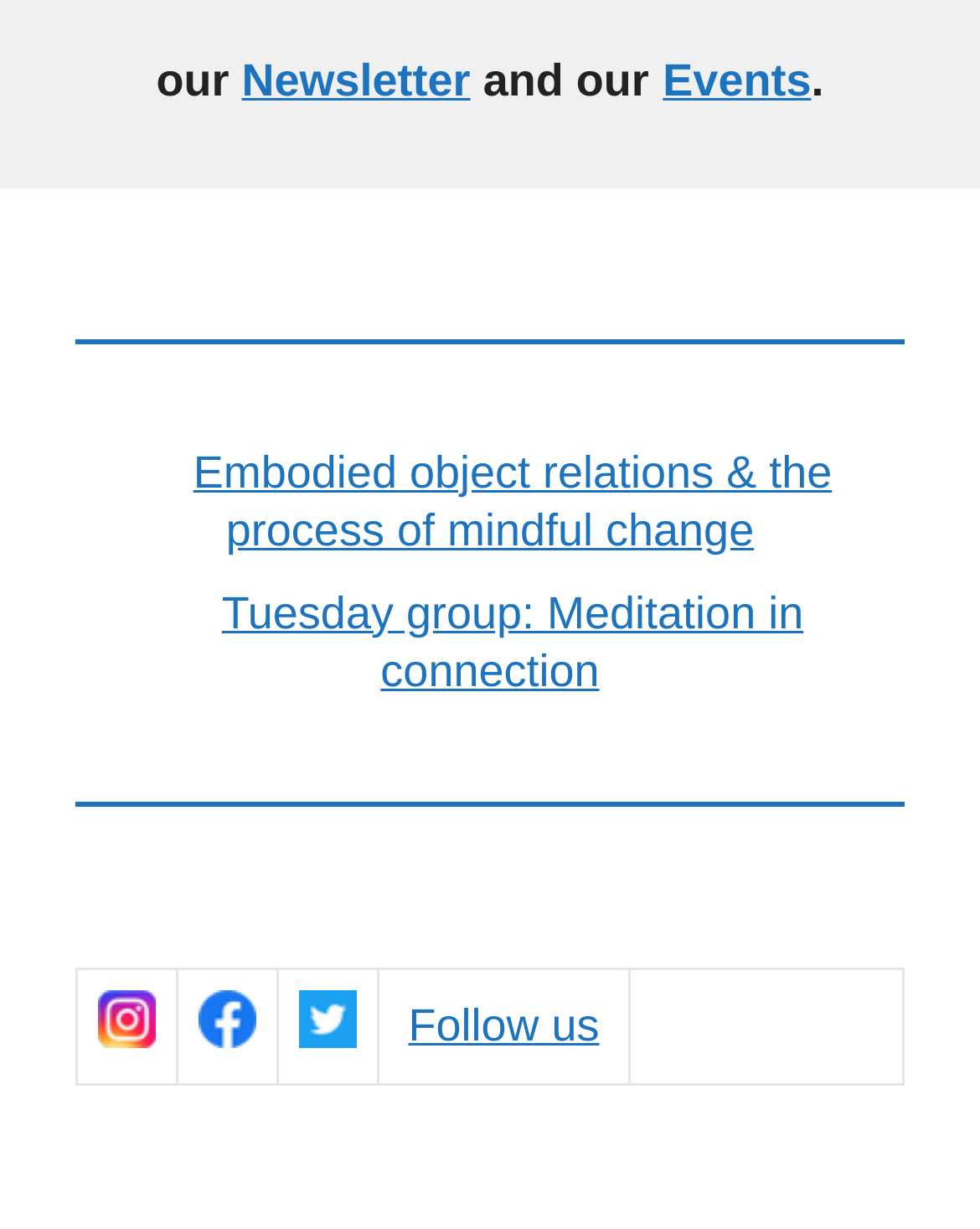Could you provide the bounding box coordinates for the portion of the screen to click to complete this instruction: "Read about 'Embodied object relations & the process of mindful change'"?

[0.197, 0.363, 0.849, 0.452]